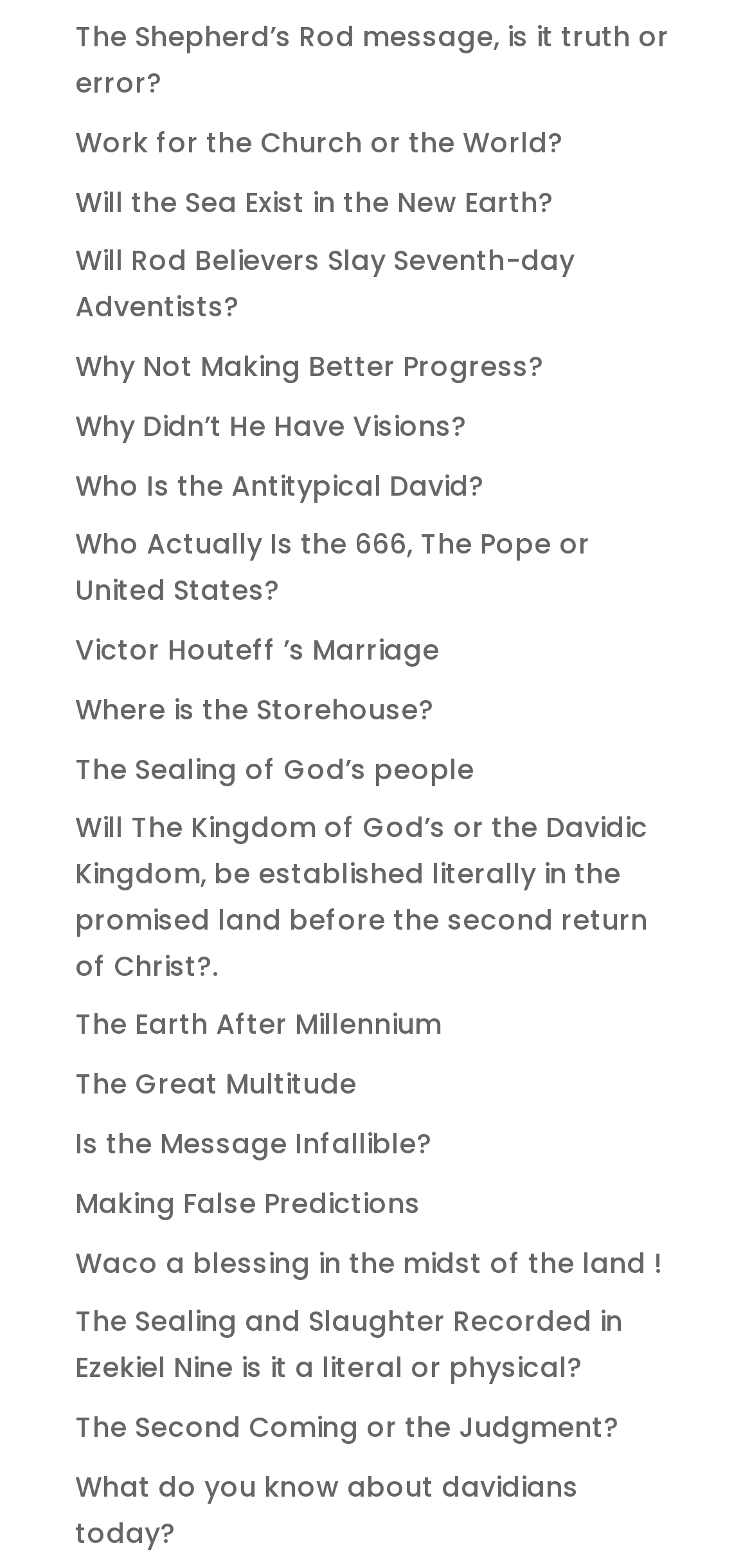Locate the bounding box coordinates of the area where you should click to accomplish the instruction: "Read the article 'Who Is the Antitypical David?'".

[0.1, 0.297, 0.644, 0.322]